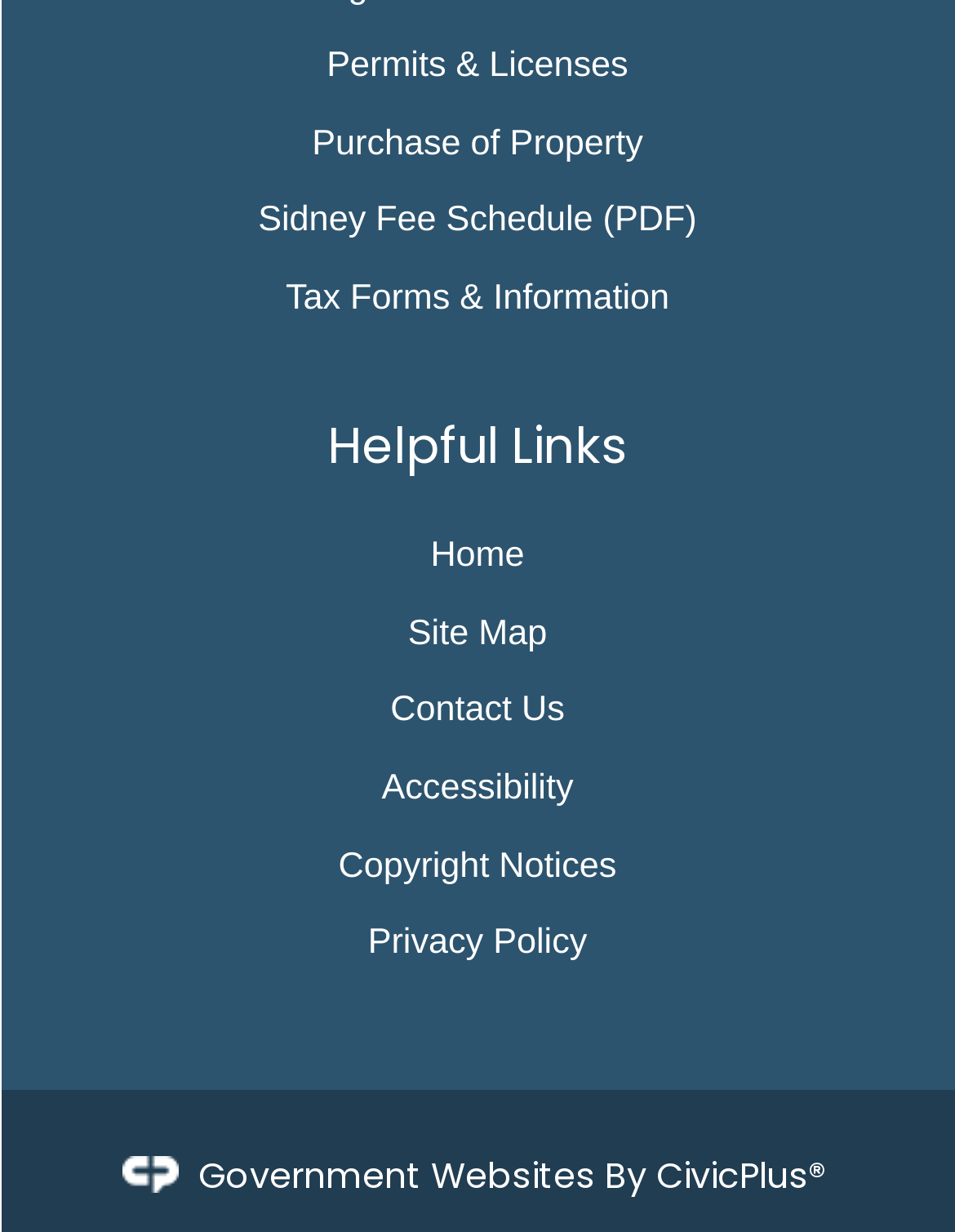Is the 'Sidney Fee Schedule' link a PDF?
Give a single word or phrase answer based on the content of the image.

Yes